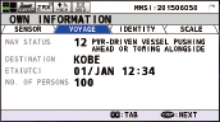Explain the contents of the image with as much detail as possible.

The image displays a digital interface related to the "Own Ship Information" section of a navigation system, likely used for maritime operations. It provides critical details about the vessel's current navigation status.

Key elements include:

- **Nav Status**: The display indicates a status code of "12," accompanied by the description "PRR-DRIVEN VESSEL PUSHING AHEAD OR TOWING ALONGSIDE," signaling the vessel's operational mode.
- **Destination**: The interface shows "KOBE" as the intended destination, indicating the vessel's next port of call.
- **ETA (Estimated Time of Arrival)**: Listed as "01/JAN 12:34," providing crucial timing information for arrival.
- **Number of Persons**: The ship currently has "100" persons aboard, important for safety and operational management.

The overall interface likely belongs to an AIS (Automatic Identification System) device, which is essential for tracking maritime traffic and enhancing navigational safety. This design allows operators to quickly assess the ship's status and plan accordingly during their voyage.